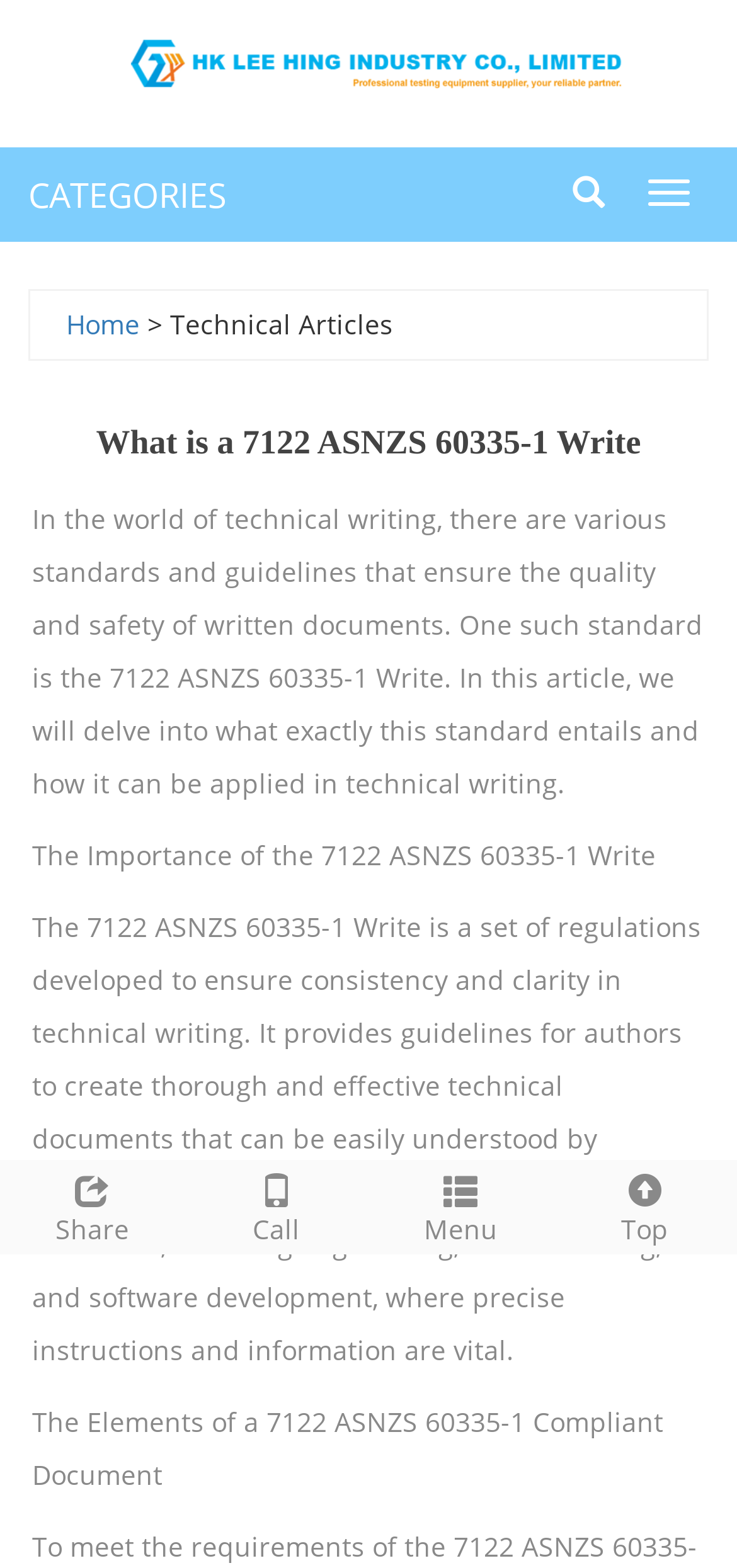Please provide a detailed answer to the question below by examining the image:
What type of documents does the 7122 ASNZS 60335-1 Write apply to?

The article mentions that the 7122 ASNZS 60335-1 Write is a standard that applies to technical writing, and provides guidelines for authors to create technical documents. This implies that the standard is specifically applicable to technical documents.